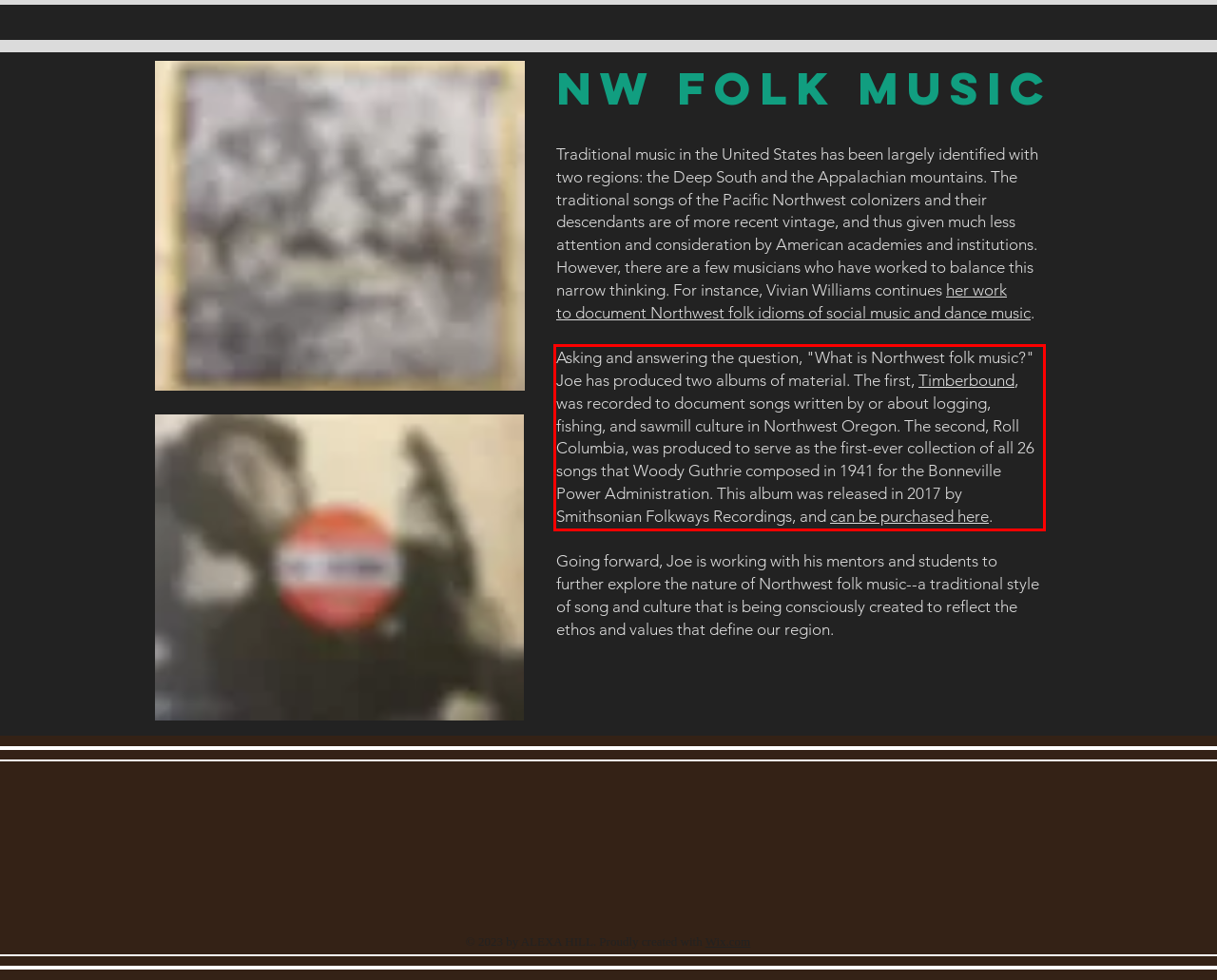From the given screenshot of a webpage, identify the red bounding box and extract the text content within it.

Asking and answering the question, "What is Northwest folk music?" Joe has produced two albums of material. The first, Timberbound, was recorded to document songs written by or about logging, fishing, and sawmill culture in Northwest Oregon. The second, Roll Columbia, was produced to serve as the first-ever collection of all 26 songs that Woody Guthrie composed in 1941 for the Bonneville Power Administration. This album was released in 2017 by Smithsonian Folkways Recordings, and can be purchased here.